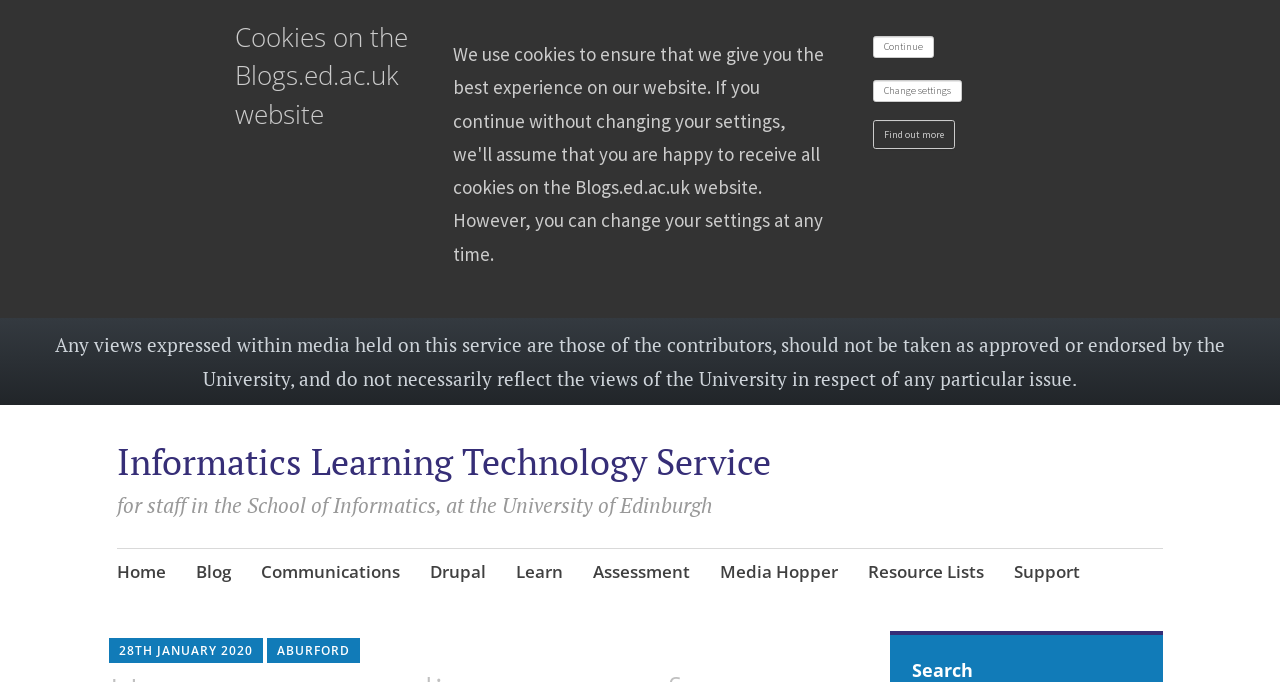Locate the bounding box coordinates of the area that needs to be clicked to fulfill the following instruction: "go to Informatics Learning Technology Service". The coordinates should be in the format of four float numbers between 0 and 1, namely [left, top, right, bottom].

[0.091, 0.642, 0.602, 0.71]